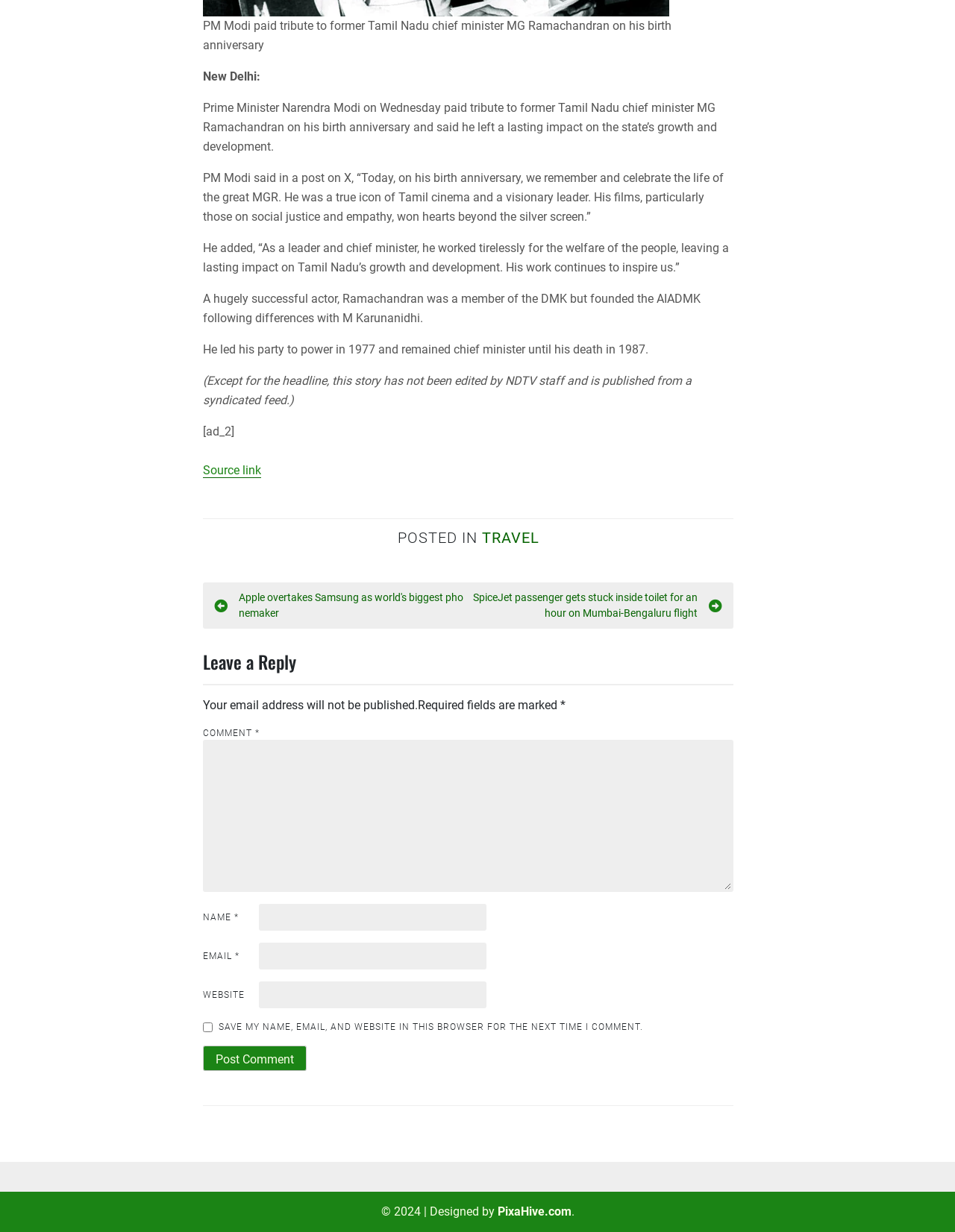Answer the question in a single word or phrase:
Who paid tribute to MG Ramachandran?

PM Modi